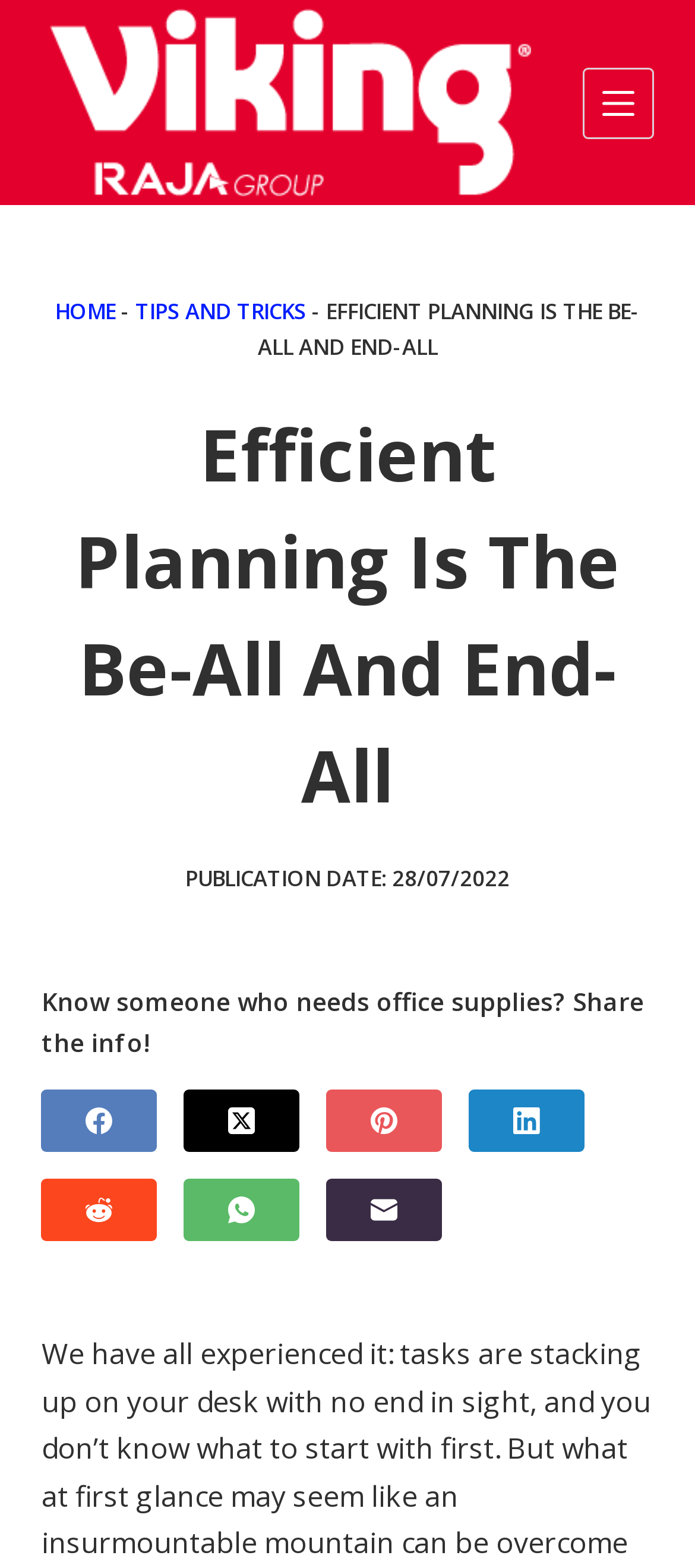Identify and provide the main heading of the webpage.

Efficient Planning Is The Be-All And End-All